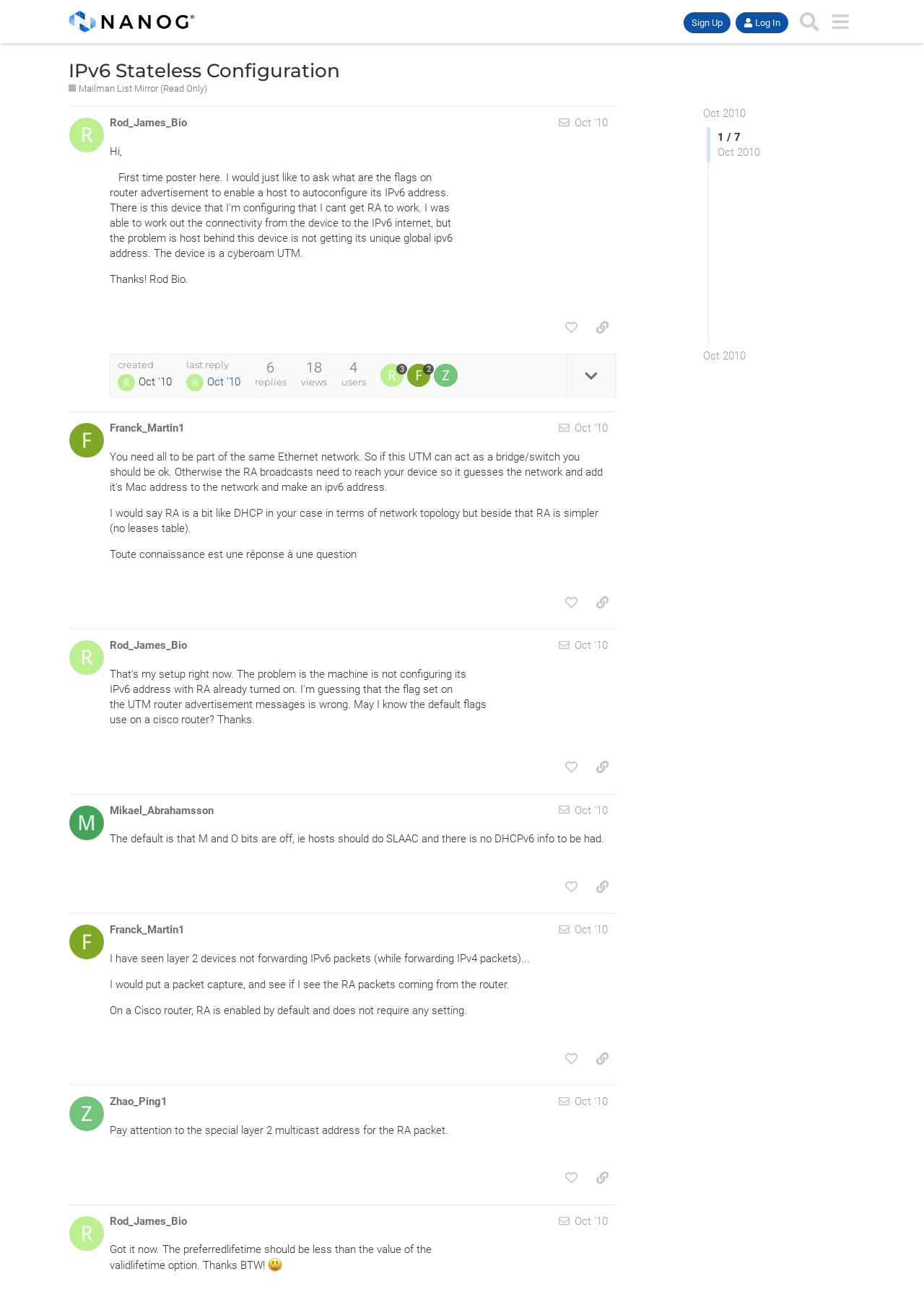Who replied to the first post?
Answer the question with a detailed and thorough explanation.

I looked at the second post region and found the username 'Franck_Martin1' in a link element, so Franck_Martin1 replied to the first post.